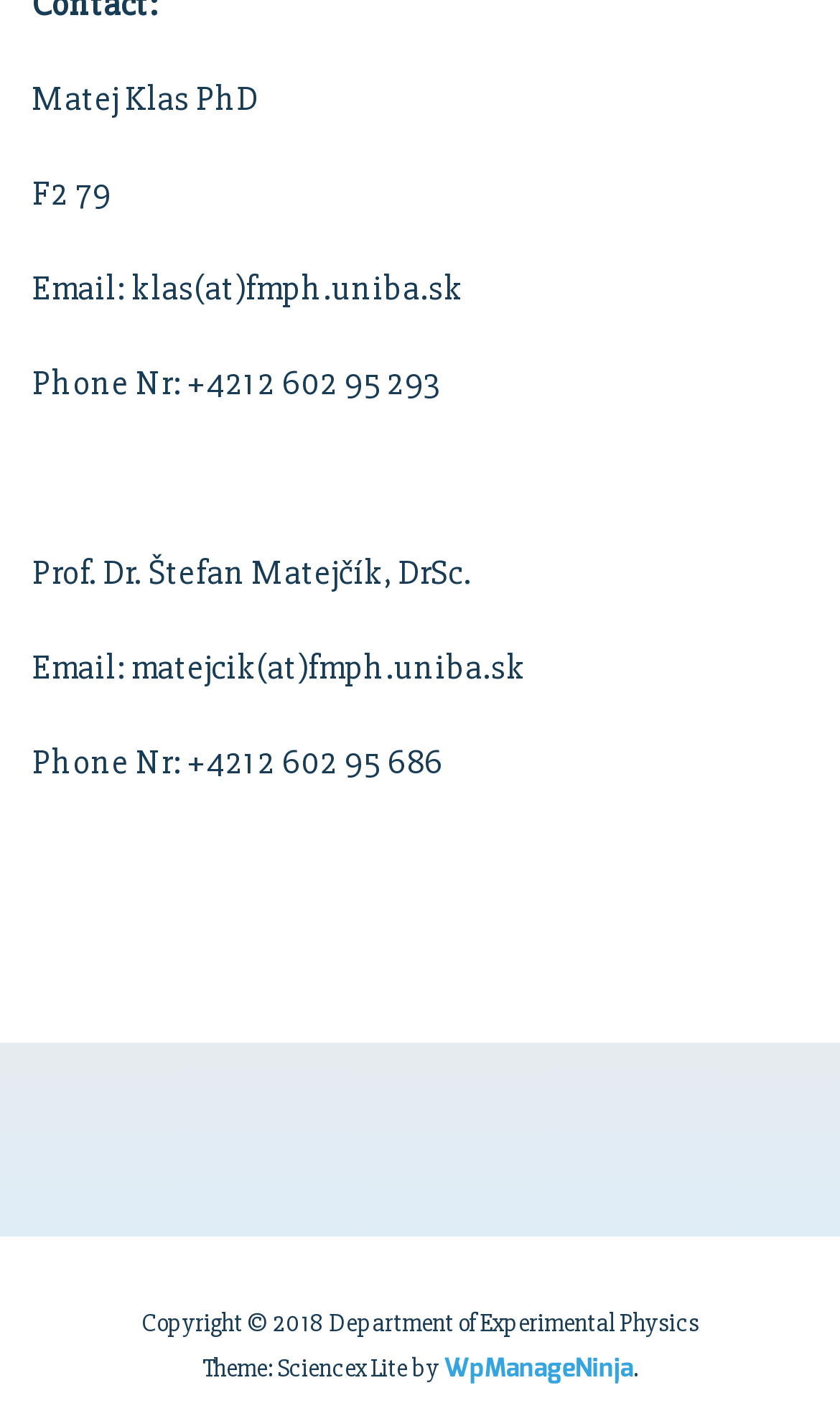Give a one-word or short phrase answer to this question: 
Who is the first person listed?

Matej Klas PhD